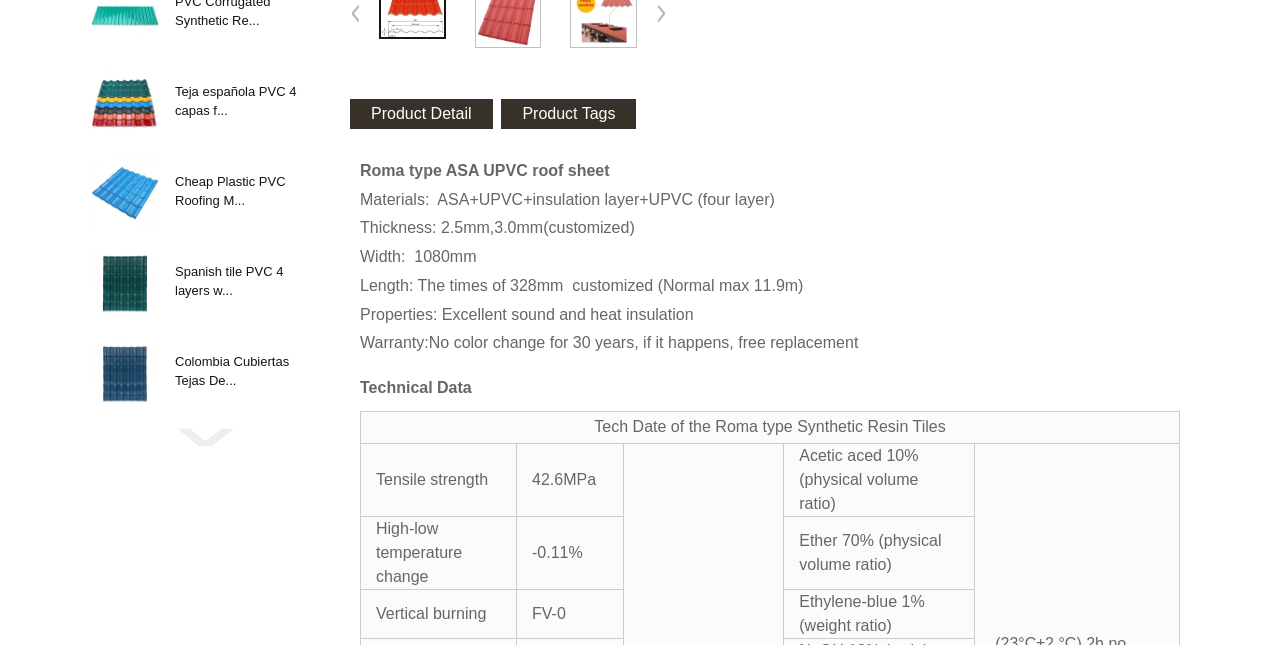Find the UI element described as: "Colombia Cubiertas Tejas De..." and predict its bounding box coordinates. Ensure the coordinates are four float numbers between 0 and 1, [left, top, right, bottom].

[0.137, 0.548, 0.25, 0.604]